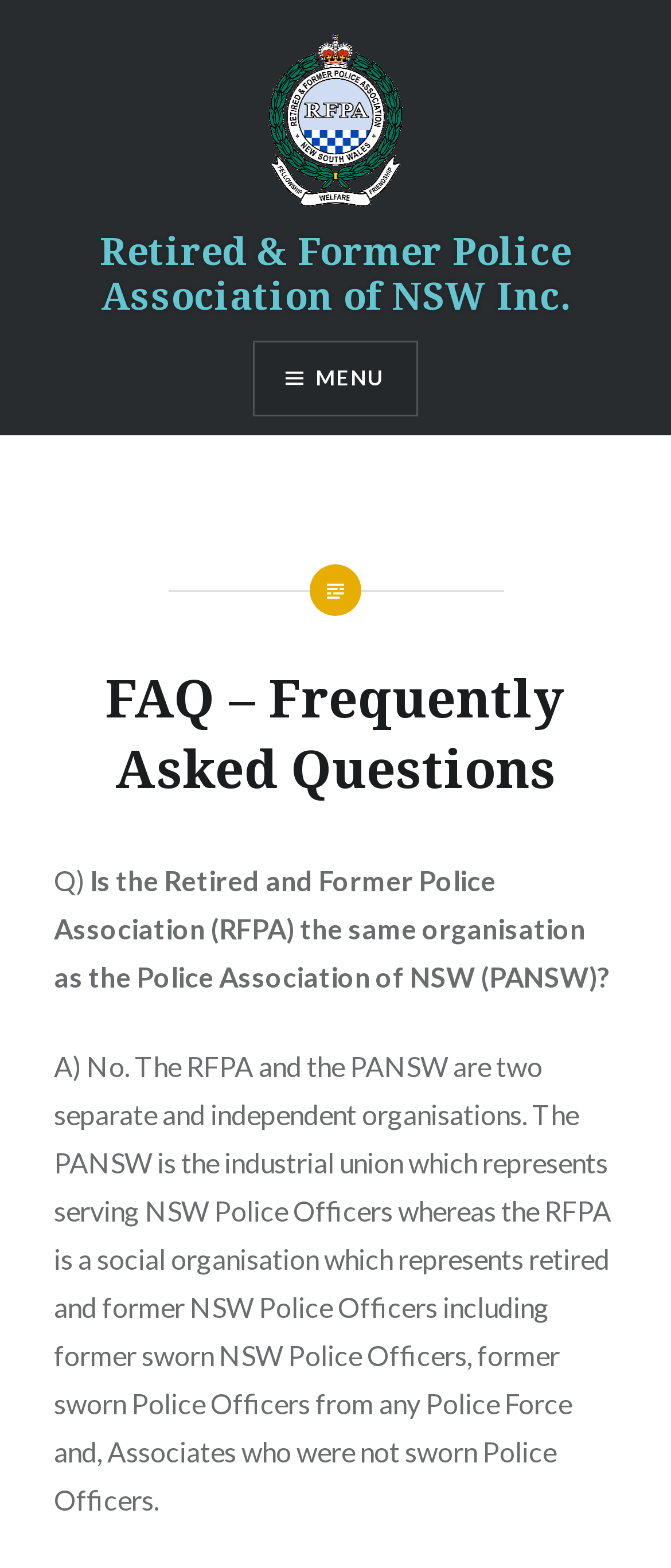Extract the main title from the webpage and generate its text.

Retired & Former Police Association of NSW Inc.